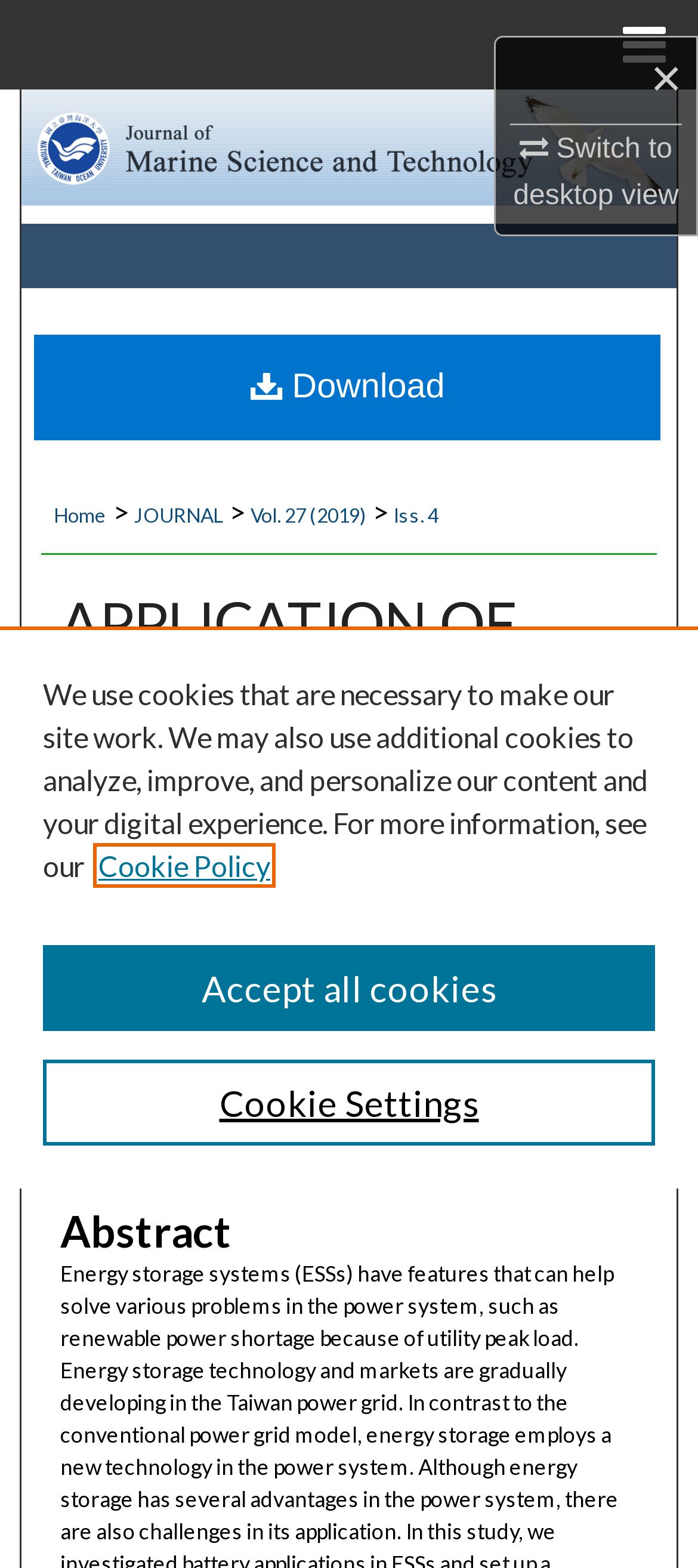Find the bounding box coordinates for the area that should be clicked to accomplish the instruction: "Switch to desktop view".

[0.735, 0.082, 0.972, 0.135]